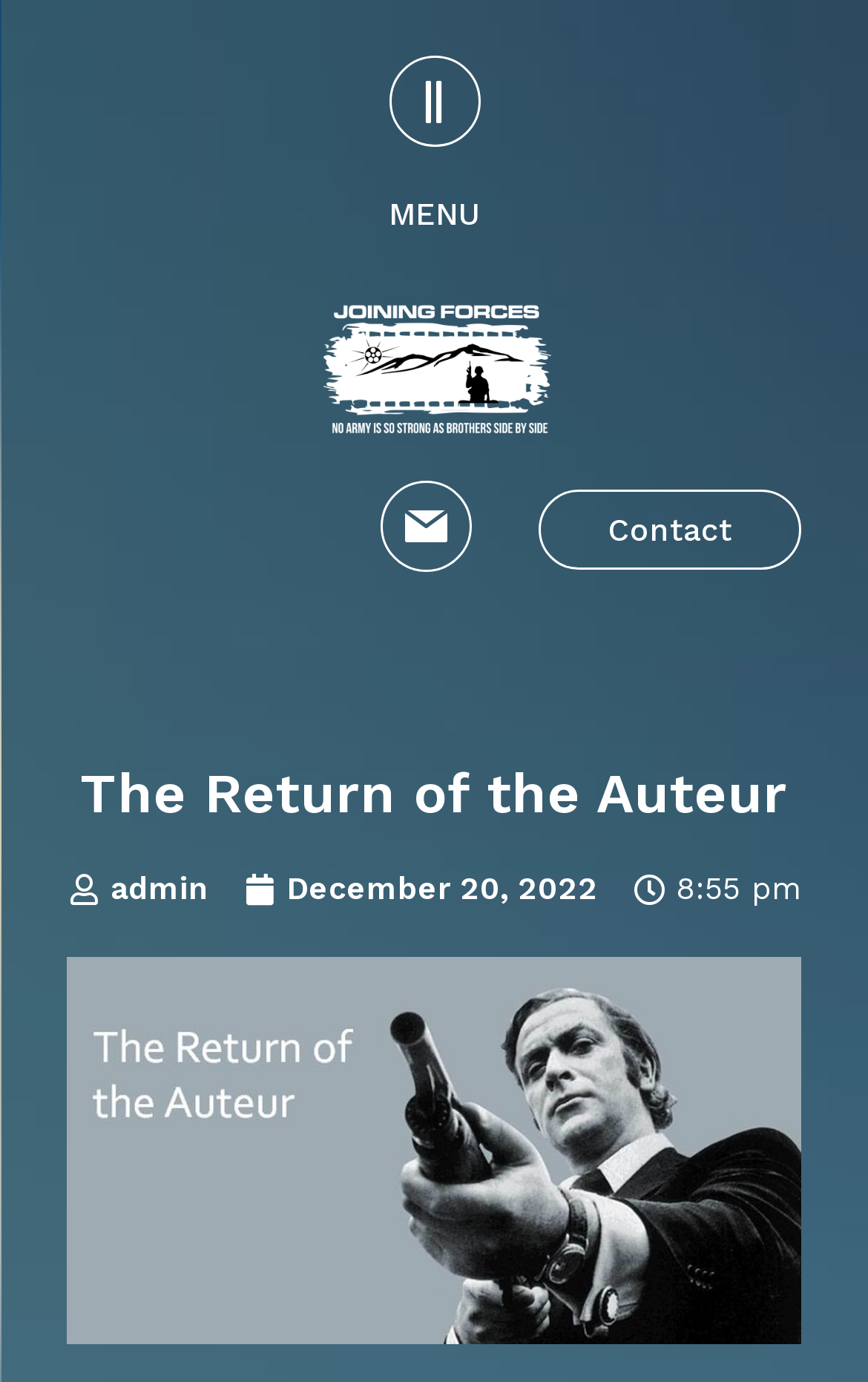Determine the bounding box coordinates of the UI element described by: "check our Catalog".

None